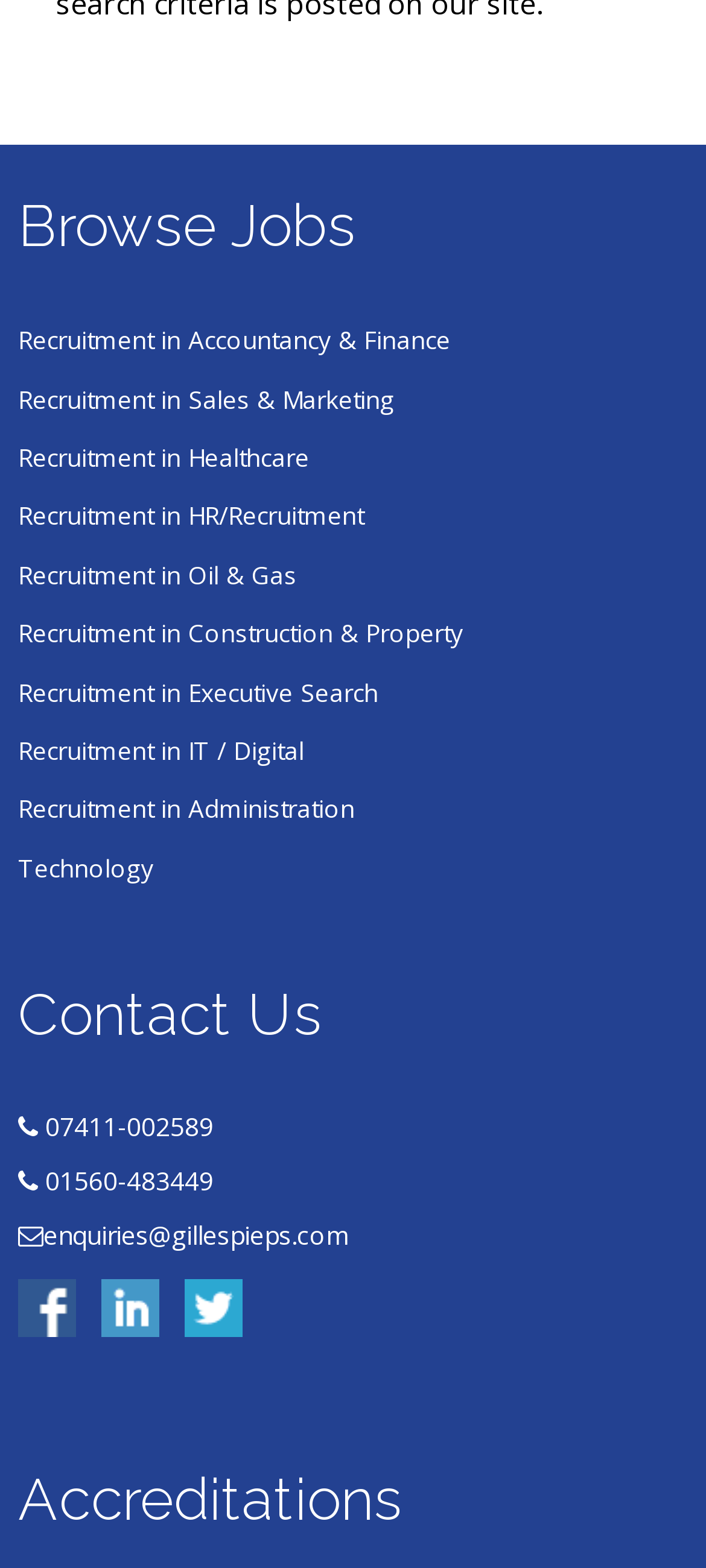What is the email address for enquiries?
Observe the image and answer the question with a one-word or short phrase response.

enquiries@gillespieps.com